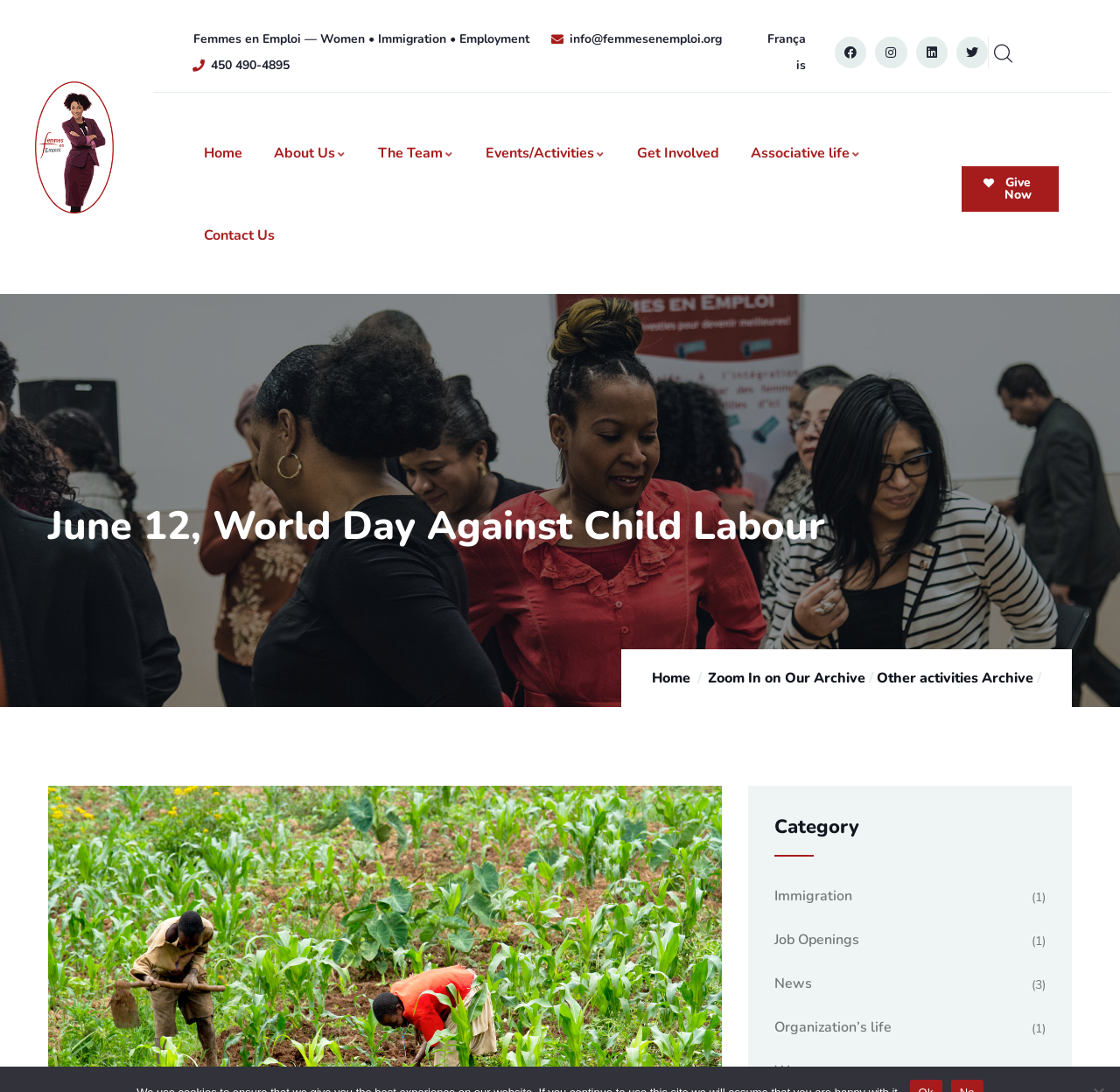Predict the bounding box coordinates for the UI element described as: "Other activities Archive". The coordinates should be four float numbers between 0 and 1, presented as [left, top, right, bottom].

[0.783, 0.613, 0.923, 0.63]